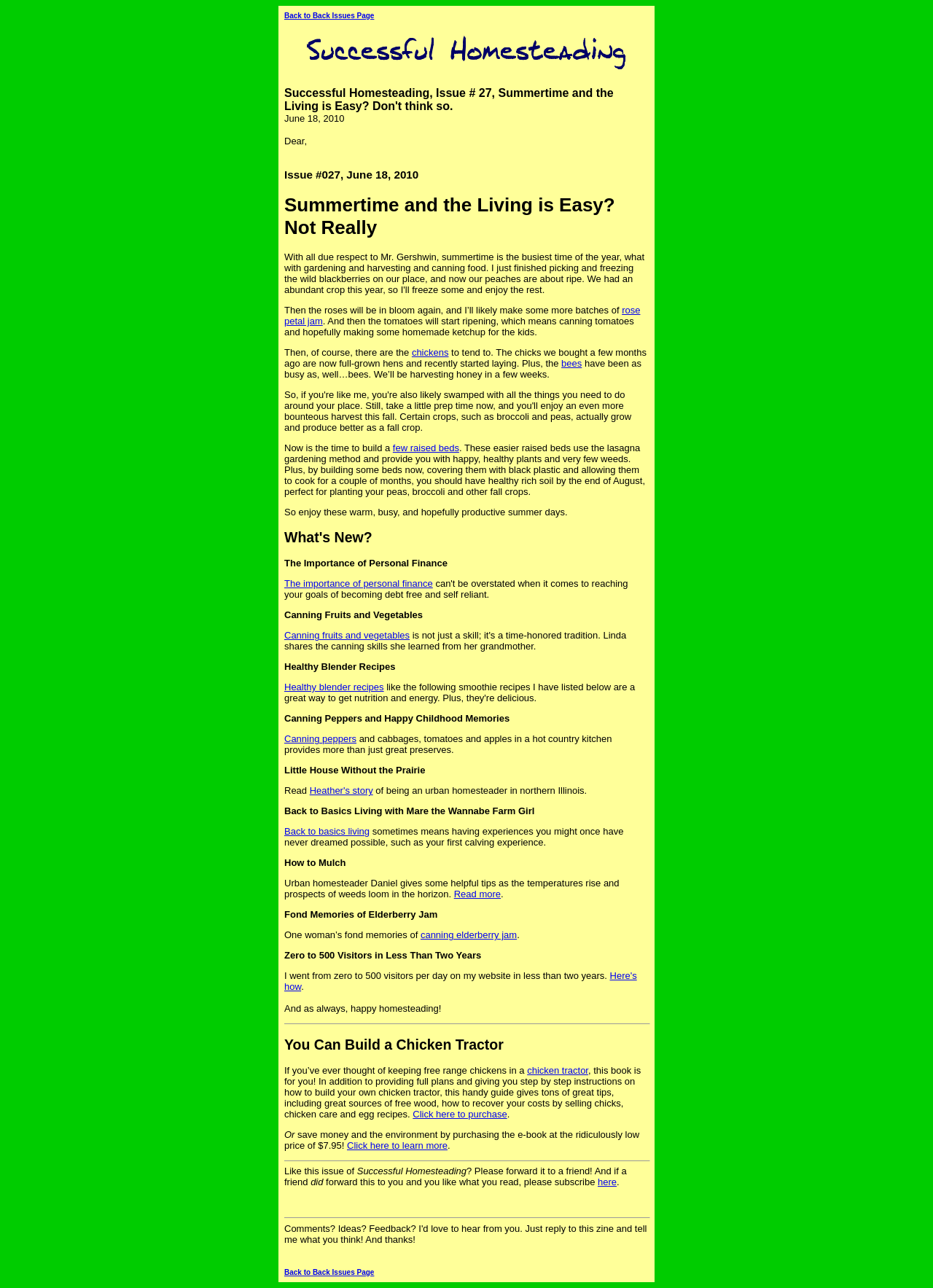Can you find the bounding box coordinates for the element to click on to achieve the instruction: "Click on the link to read Heather's story"?

[0.332, 0.61, 0.4, 0.618]